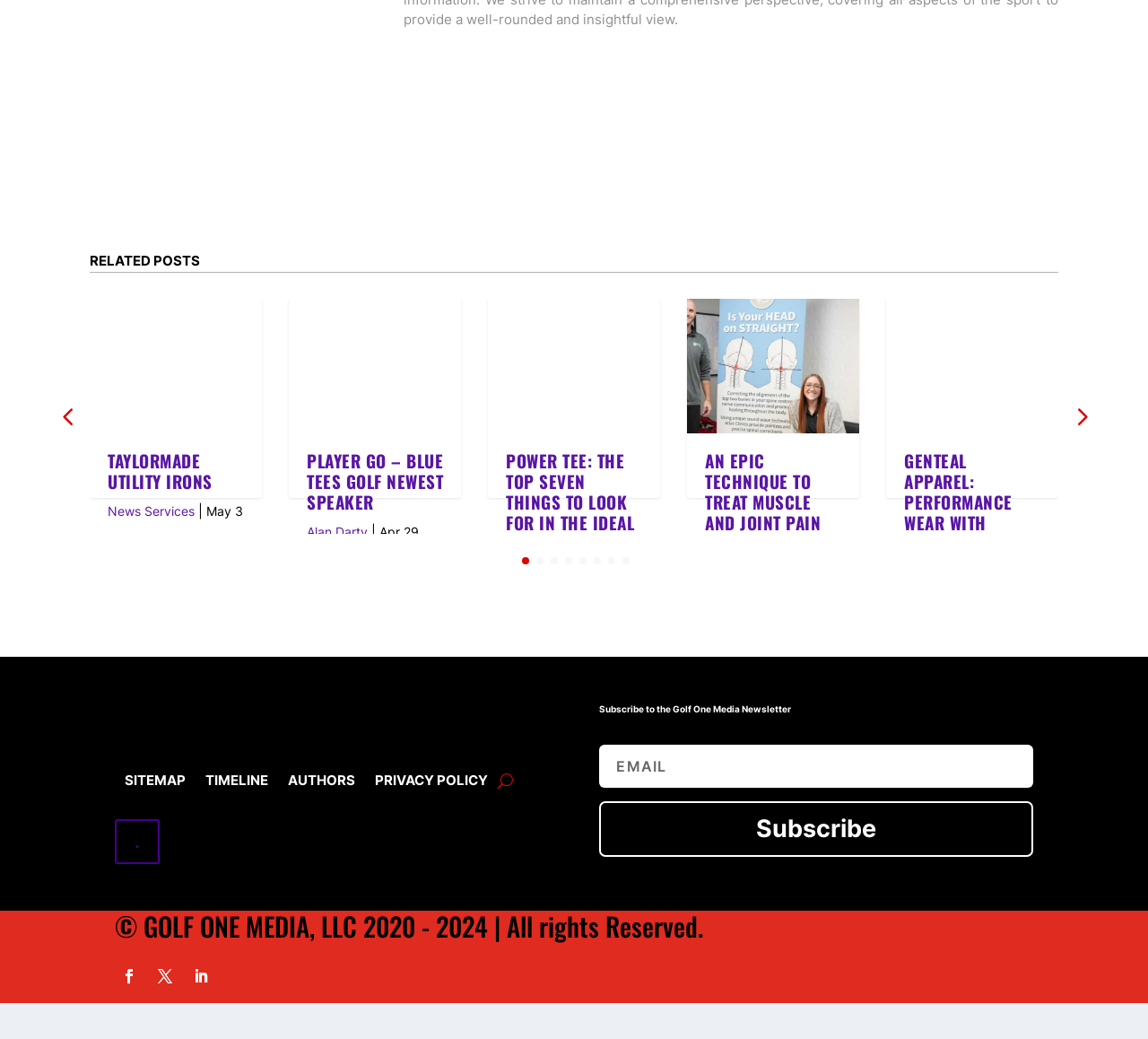Give a succinct answer to this question in a single word or phrase: 
Who is the author of the post 'PLAYER GO – BLUE TEES GOLF NEWEST SPEAKER'?

Alan Darty